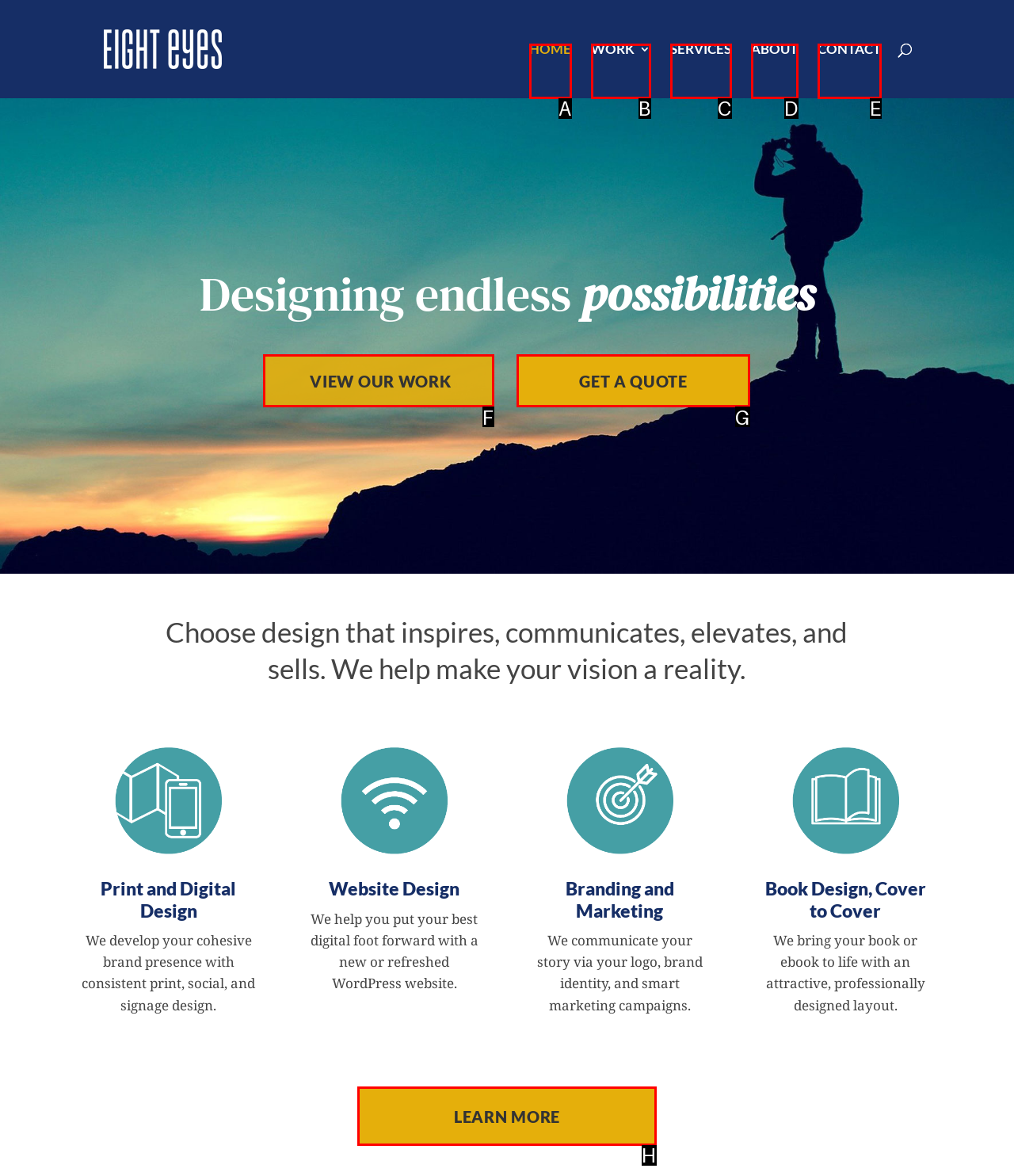Select the correct UI element to complete the task: Learn more about book design
Please provide the letter of the chosen option.

H